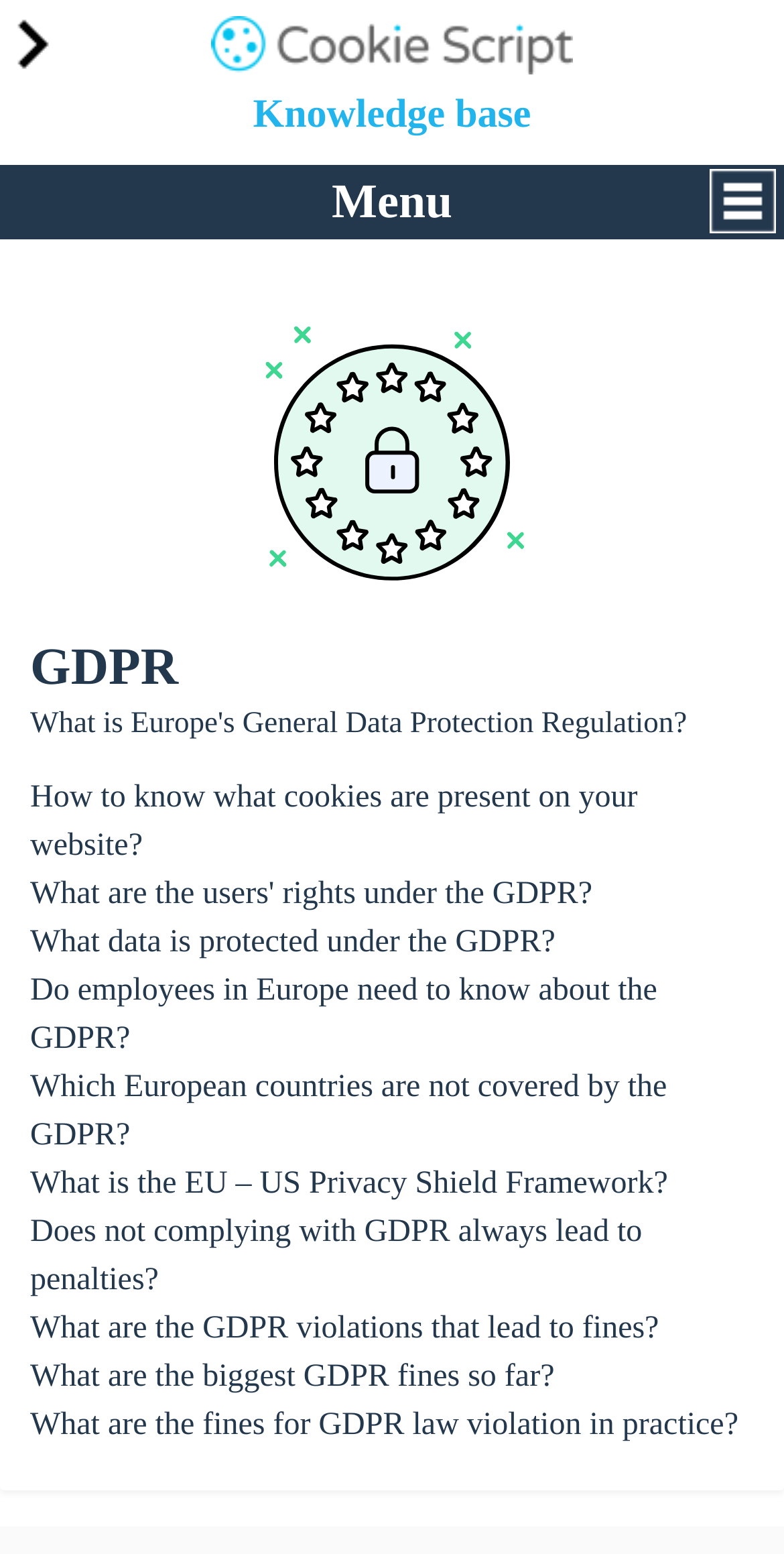Locate the bounding box coordinates of the clickable element to fulfill the following instruction: "Click the navigation image". Provide the coordinates as four float numbers between 0 and 1 in the format [left, top, right, bottom].

[0.0, 0.008, 0.082, 0.049]